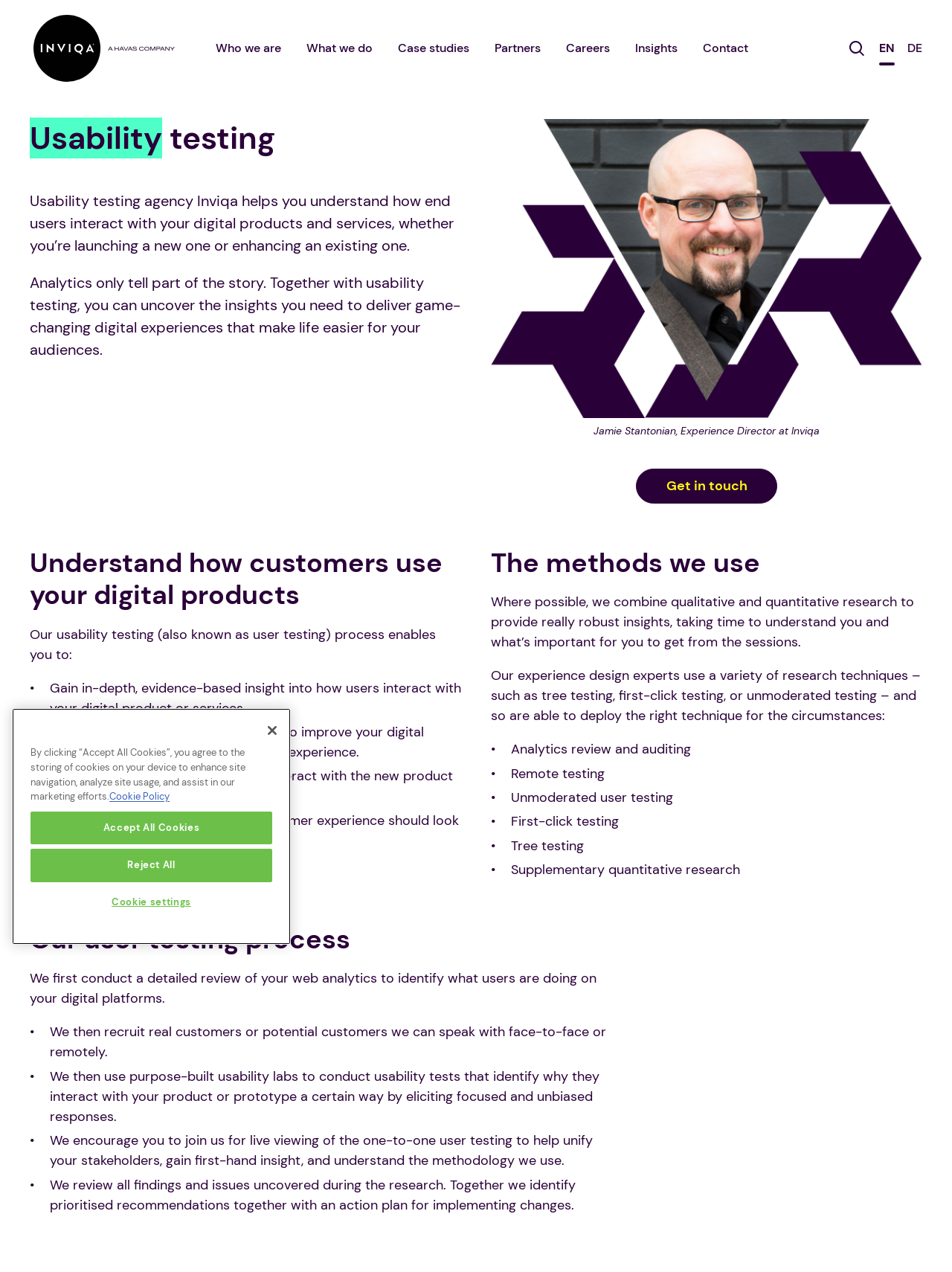Please give a succinct answer to the question in one word or phrase:
What is the purpose of the usability labs?

to conduct usability tests